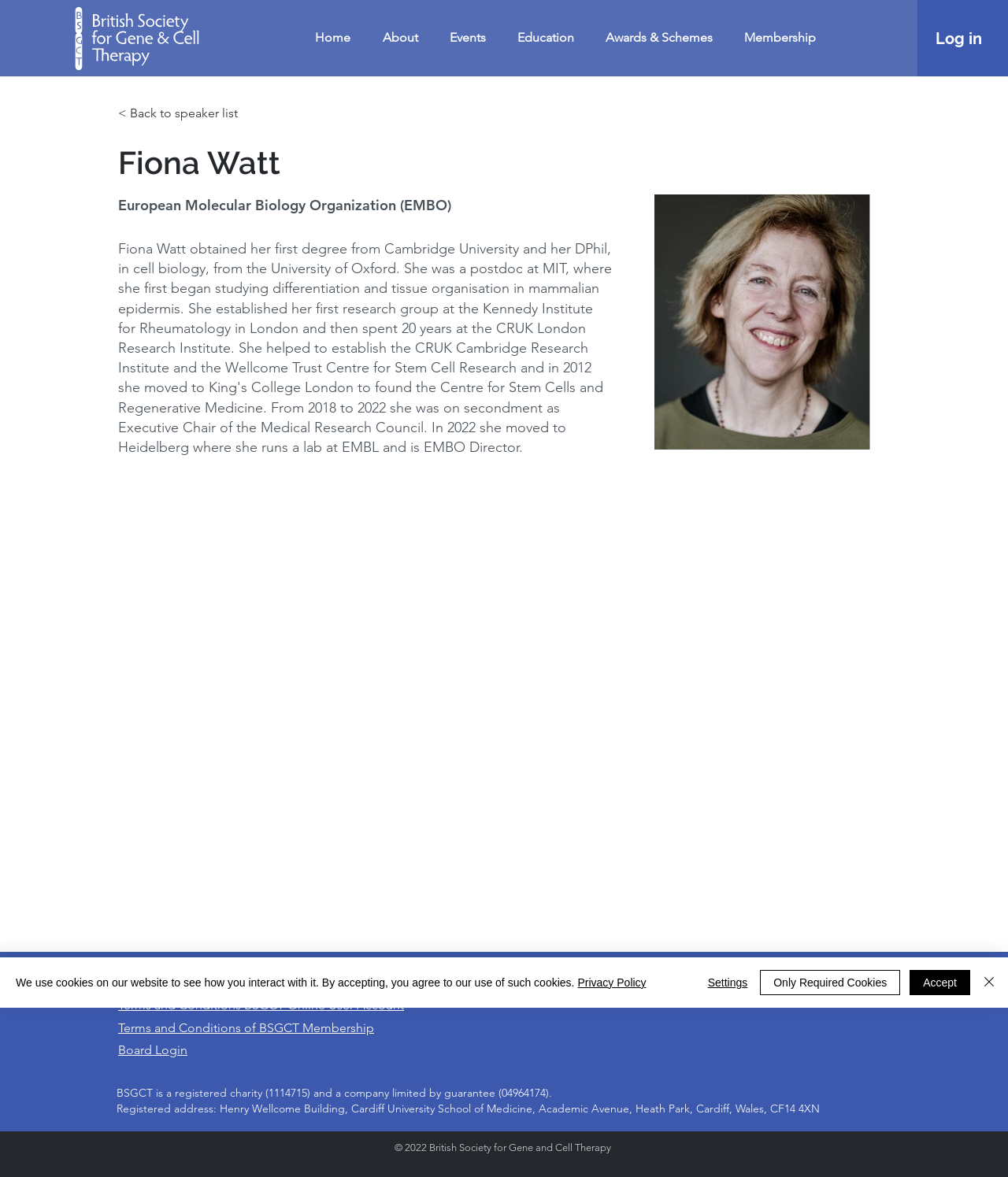Using the element description: "< Back to speaker list", determine the bounding box coordinates. The coordinates should be in the format [left, top, right, bottom], with values between 0 and 1.

[0.117, 0.083, 0.274, 0.11]